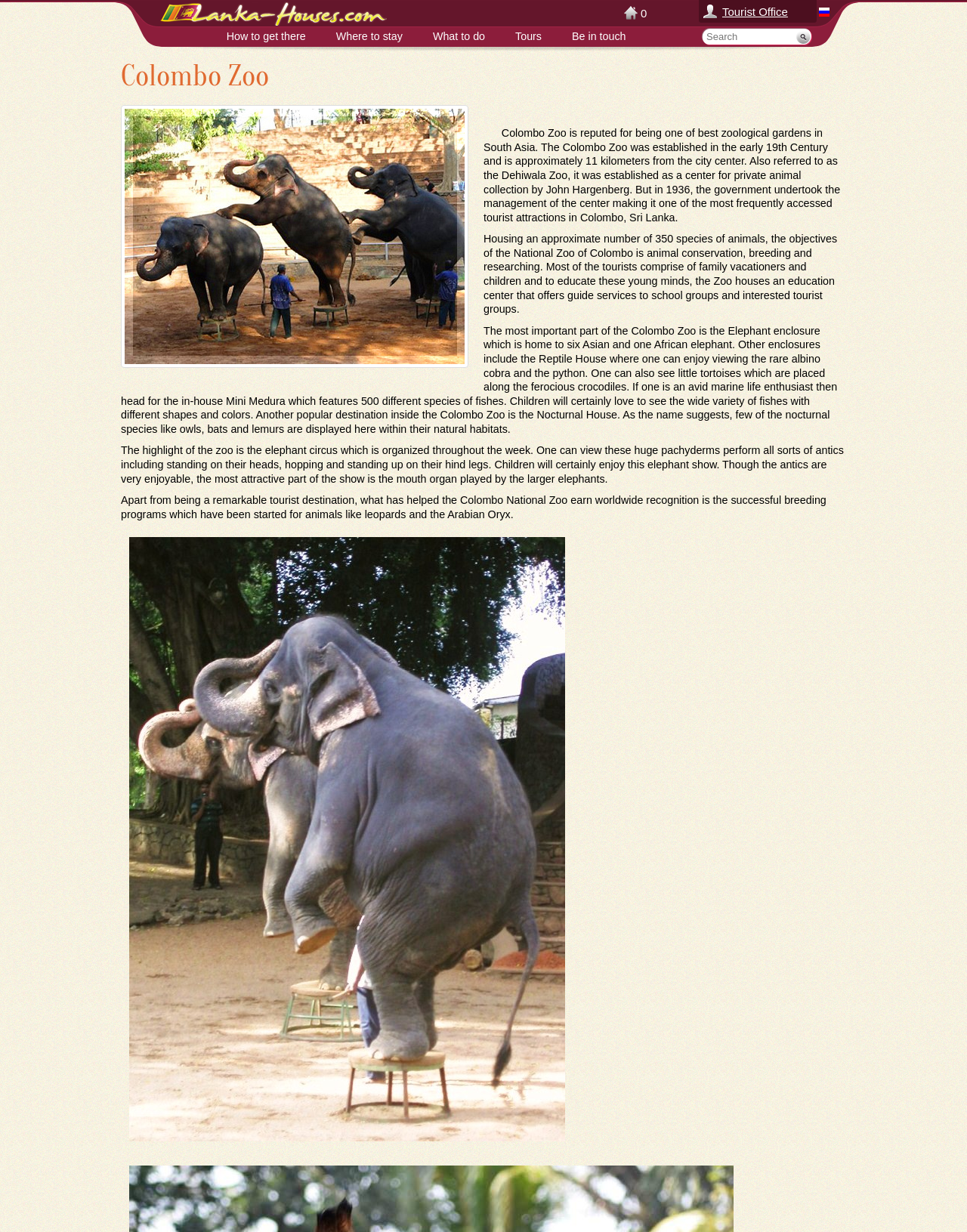Please determine the bounding box coordinates of the element to click in order to execute the following instruction: "Click on the 'Tourist Office' link". The coordinates should be four float numbers between 0 and 1, specified as [left, top, right, bottom].

[0.747, 0.004, 0.815, 0.015]